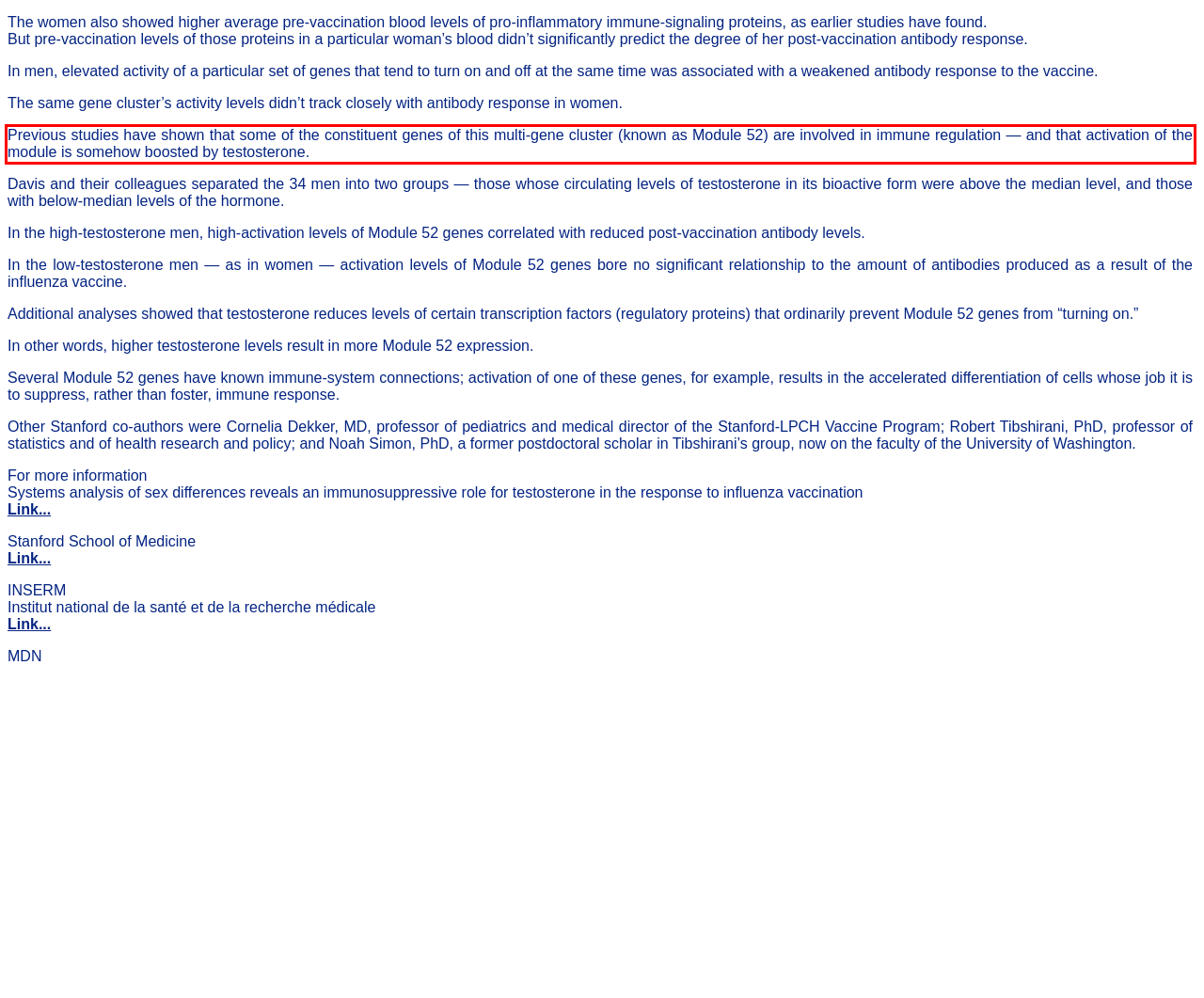Using the webpage screenshot, recognize and capture the text within the red bounding box.

Previous studies have shown that some of the constituent genes of this multi-gene cluster (known as Module 52) are involved in immune regulation — and that activation of the module is somehow boosted by testosterone.